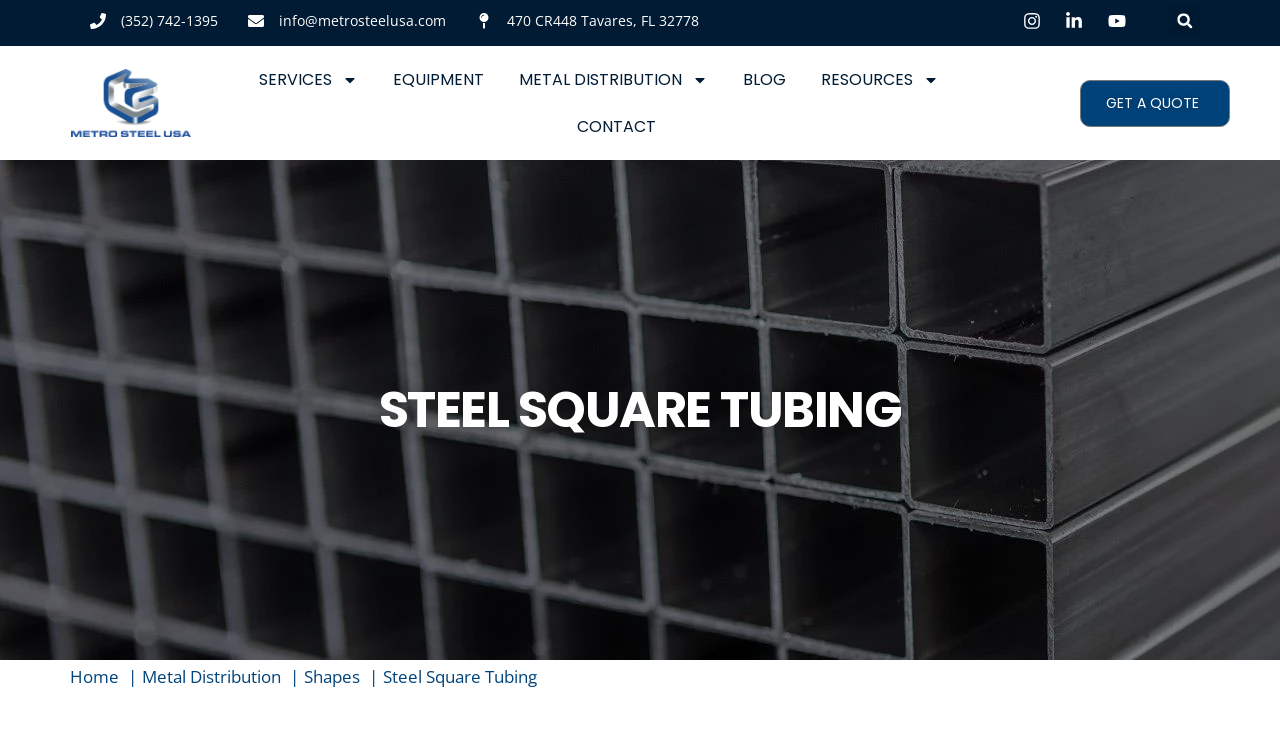Please identify the bounding box coordinates of the element that needs to be clicked to execute the following command: "visit the services page". Provide the bounding box using four float numbers between 0 and 1, formatted as [left, top, right, bottom].

[0.202, 0.077, 0.28, 0.141]